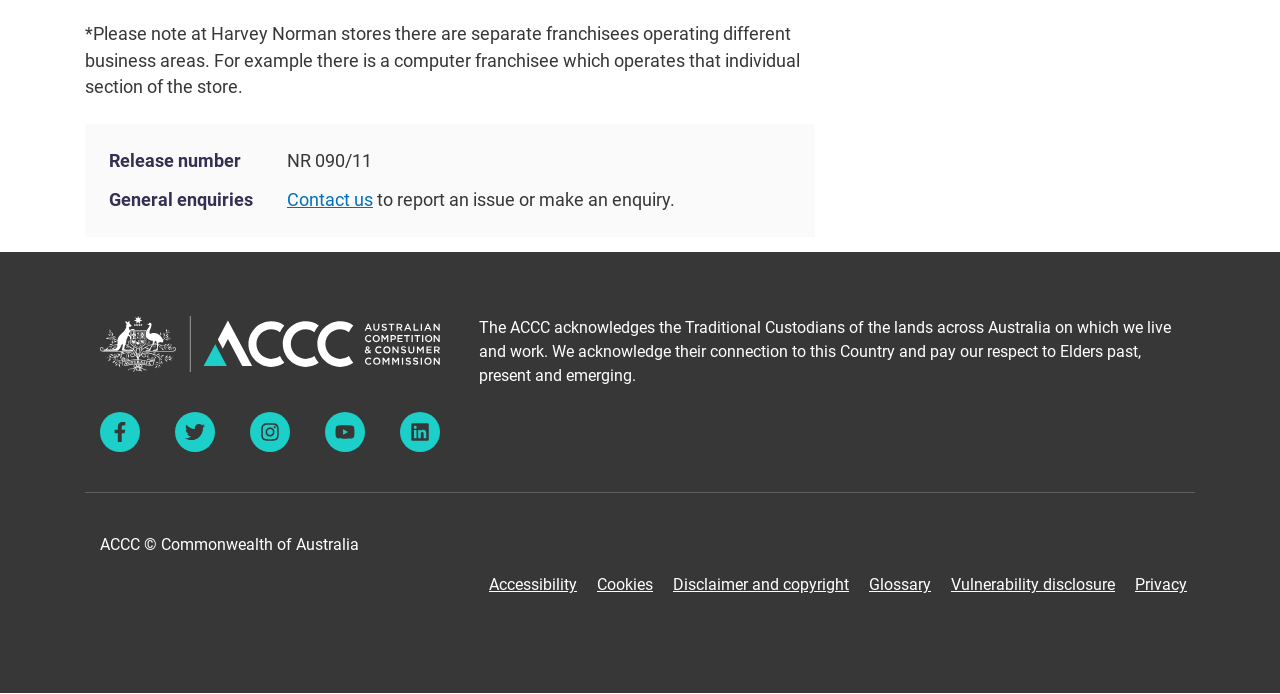Specify the bounding box coordinates of the area to click in order to follow the given instruction: "Follow 'ACCC Twitter'."

[0.137, 0.594, 0.168, 0.652]